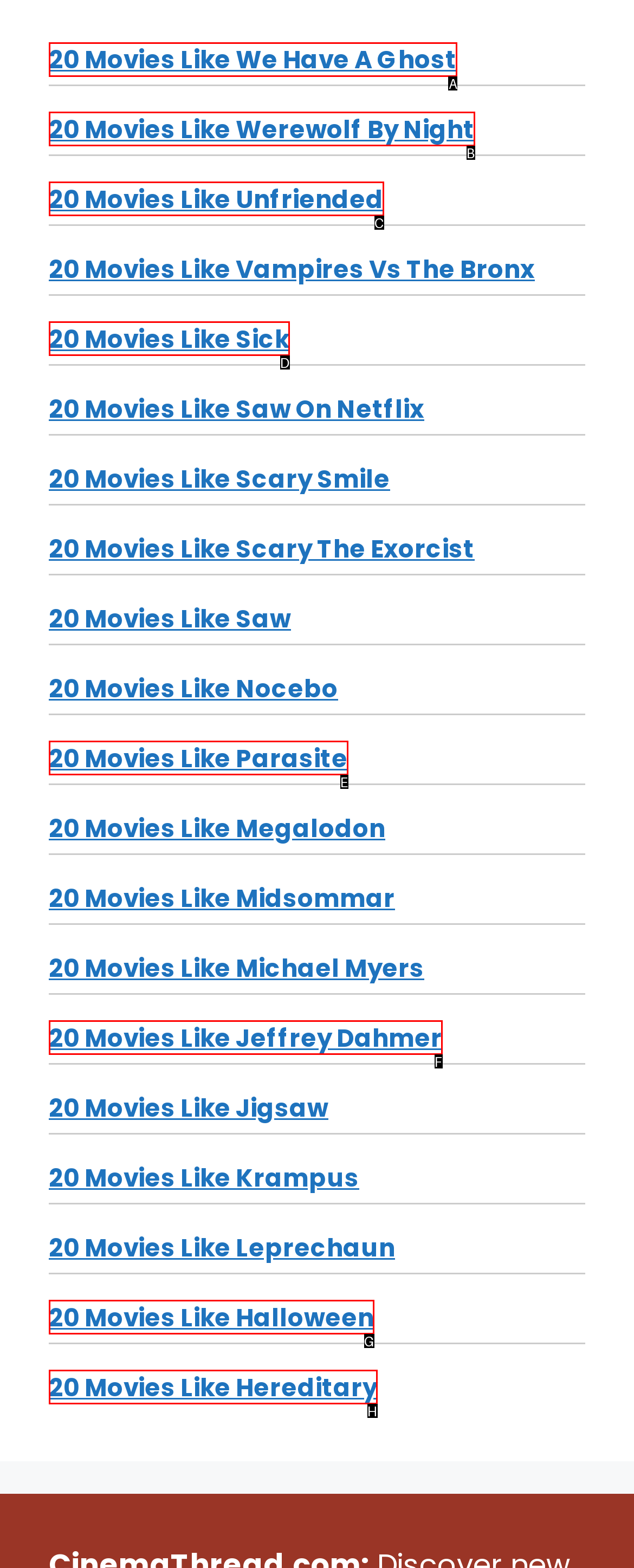Choose the HTML element that needs to be clicked for the given task: view movies like We Have A Ghost Respond by giving the letter of the chosen option.

A